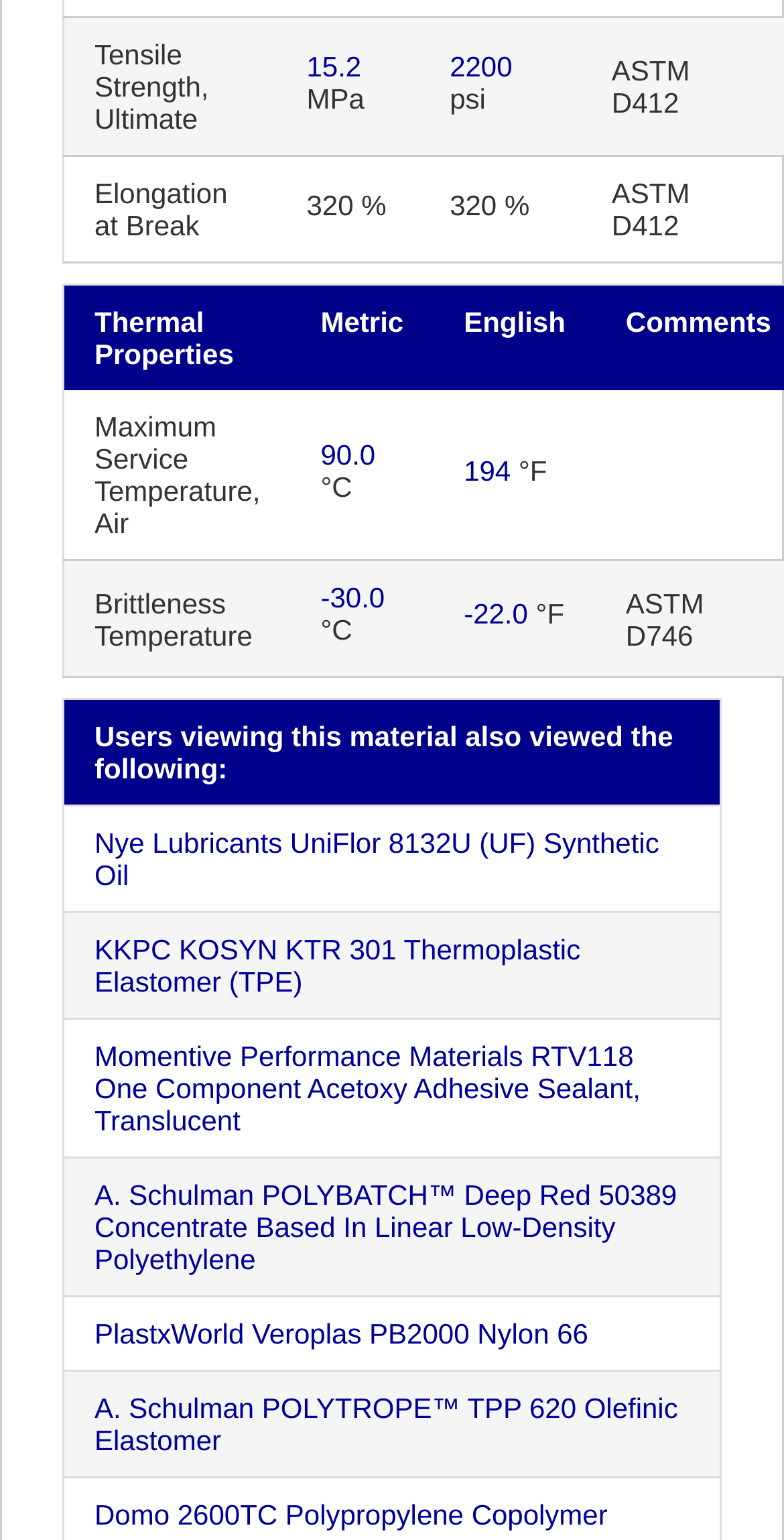Can you find the bounding box coordinates for the element to click on to achieve the instruction: "Explore the information of 'Momentive Performance Materials RTV118 One Component Acetoxy Adhesive Sealant, Translucent'"?

[0.121, 0.675, 0.817, 0.738]